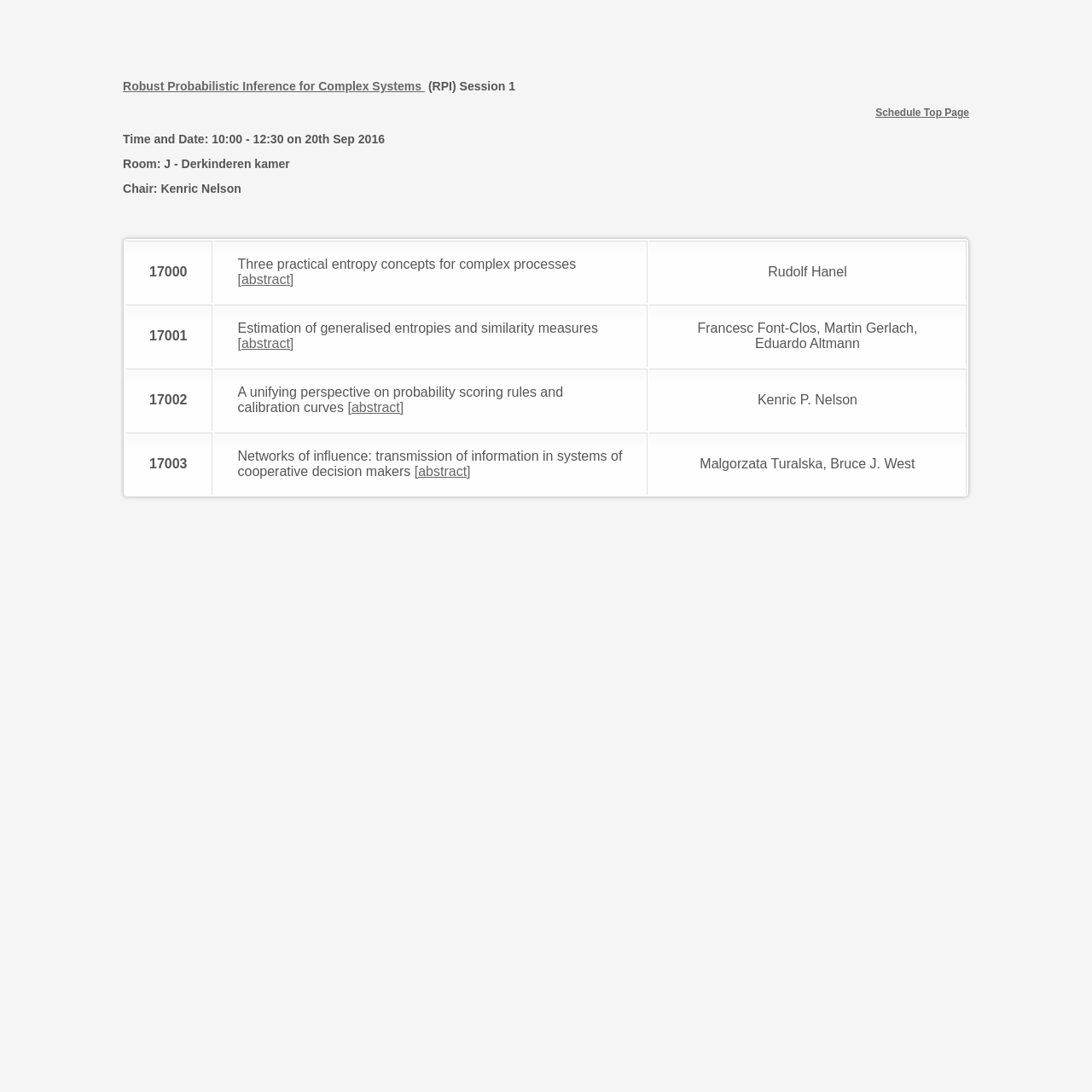Locate the bounding box of the UI element described by: "[abstract]" in the given webpage screenshot.

[0.218, 0.308, 0.269, 0.321]